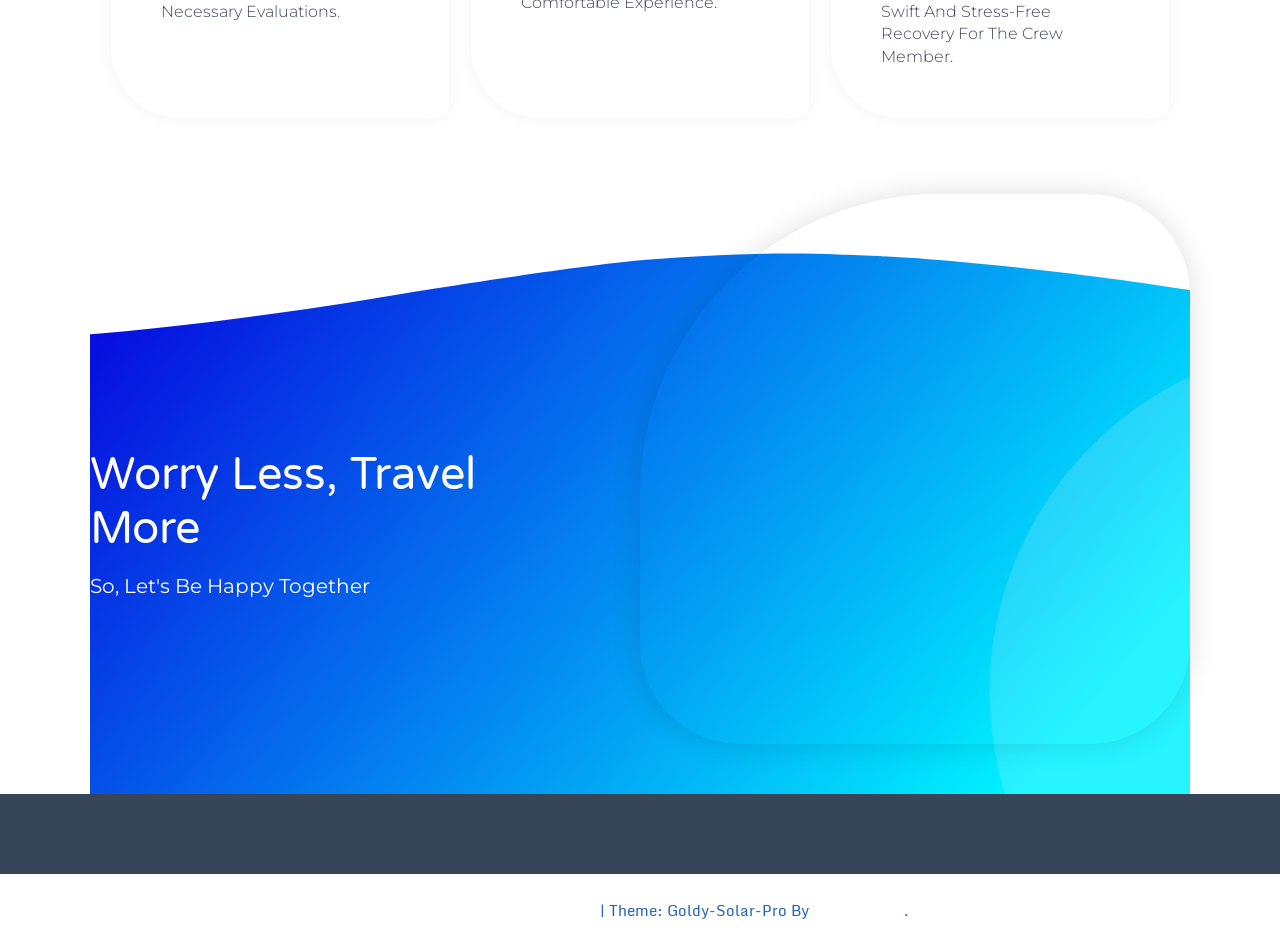Please reply to the following question using a single word or phrase: 
What is the position of the footer section on the webpage?

Bottom